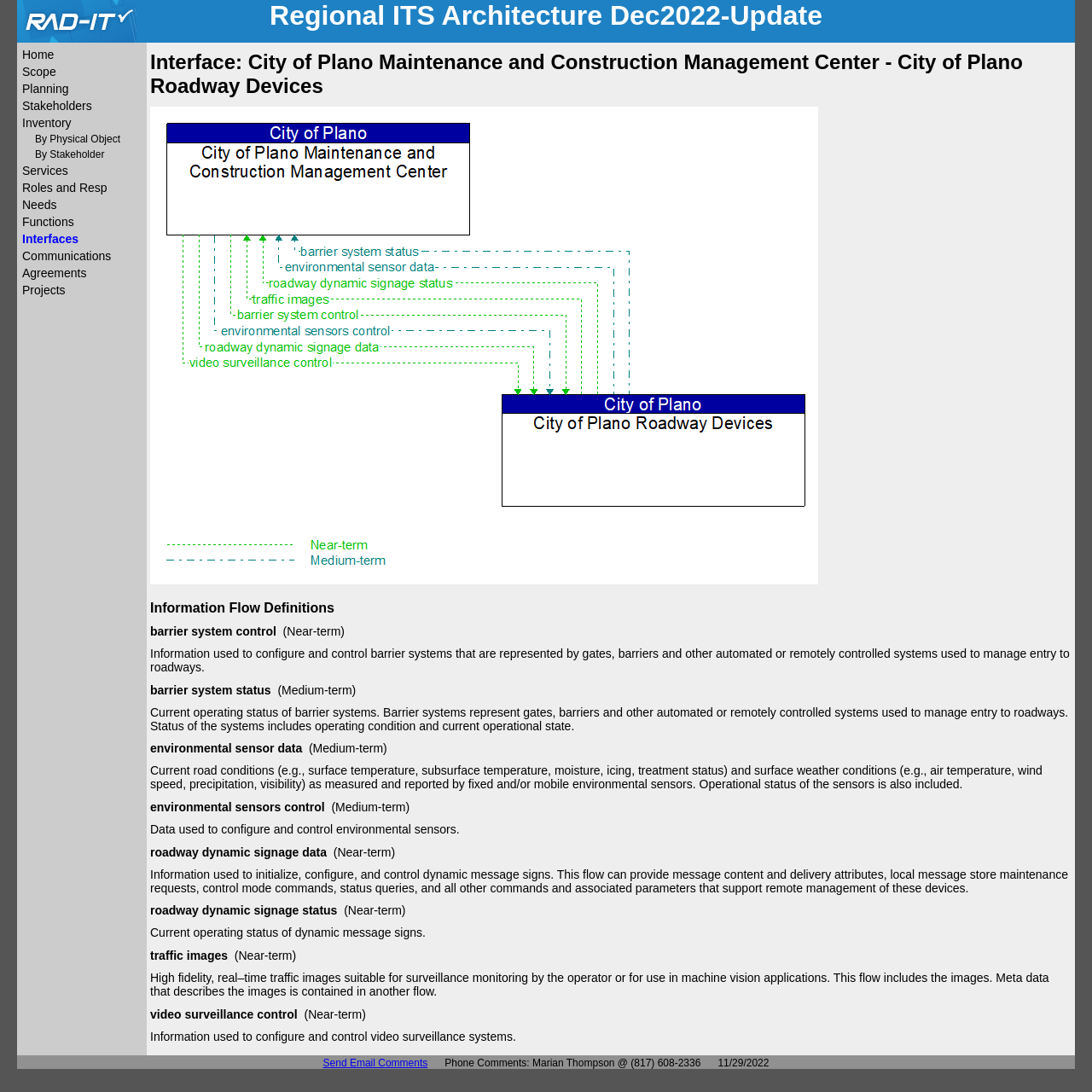Answer succinctly with a single word or phrase:
What is the name of the maintenance and construction management center?

City of Plano